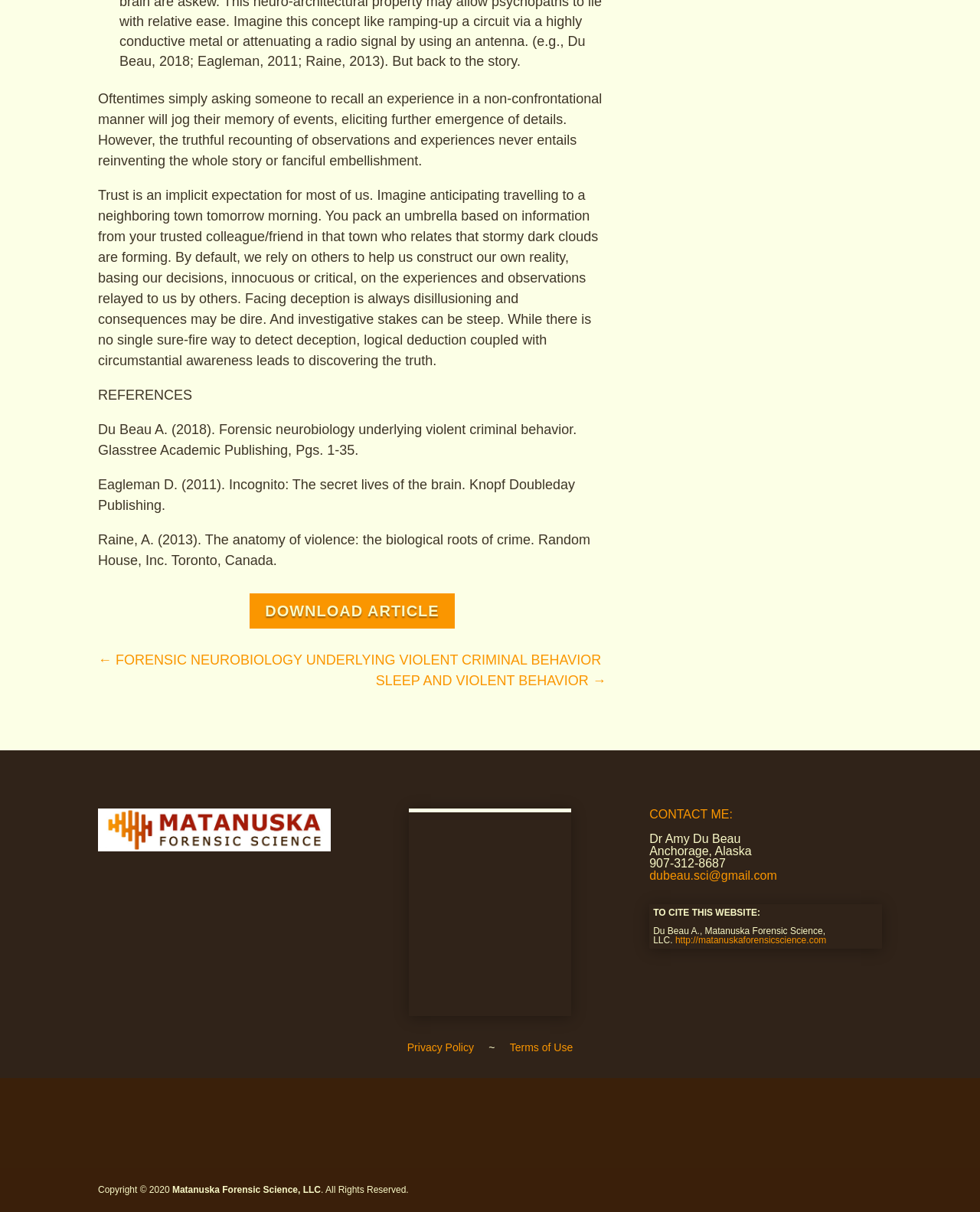What is the main topic of the article?
Give a detailed and exhaustive answer to the question.

The main topic of the article can be inferred from the text content, which discusses the importance of trust and the consequences of deception, and provides references to scientific studies on the topic.